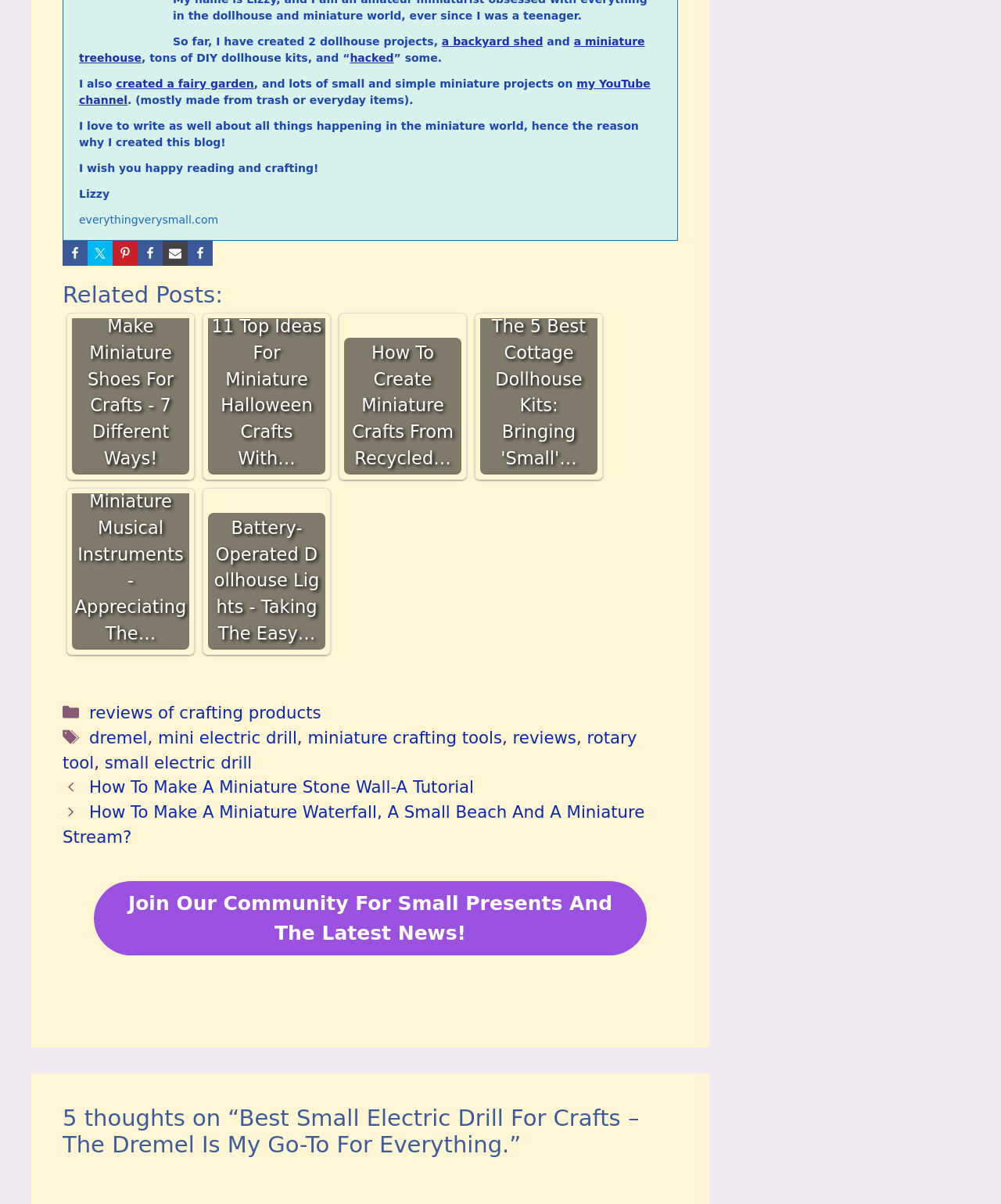Please mark the bounding box coordinates of the area that should be clicked to carry out the instruction: "Read the post about miniature shoes for crafts".

[0.072, 0.264, 0.189, 0.394]